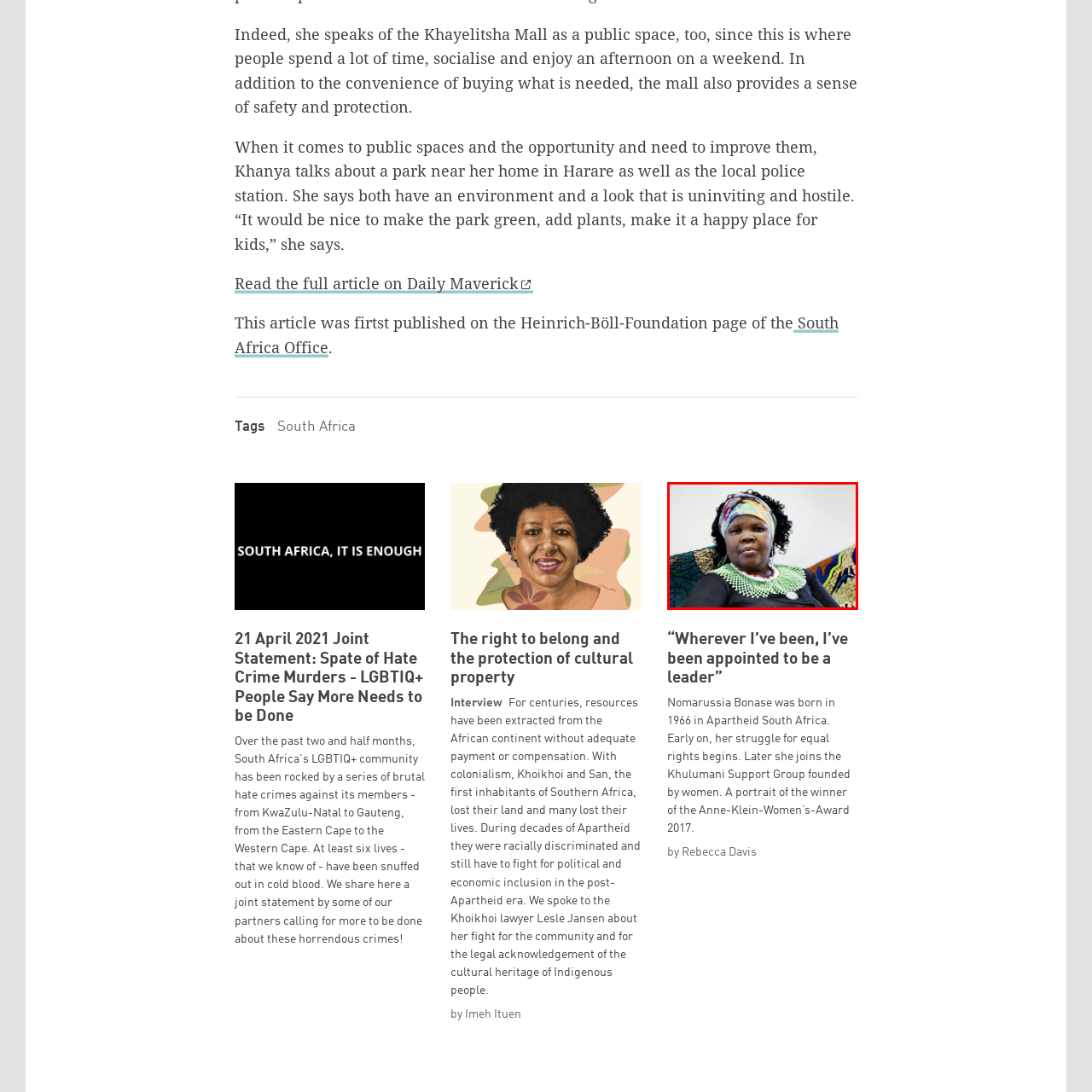What award did Nomarussia Bonase receive in 2017? Observe the image within the red bounding box and give a one-word or short-phrase answer.

Anne Klein Women’s Award